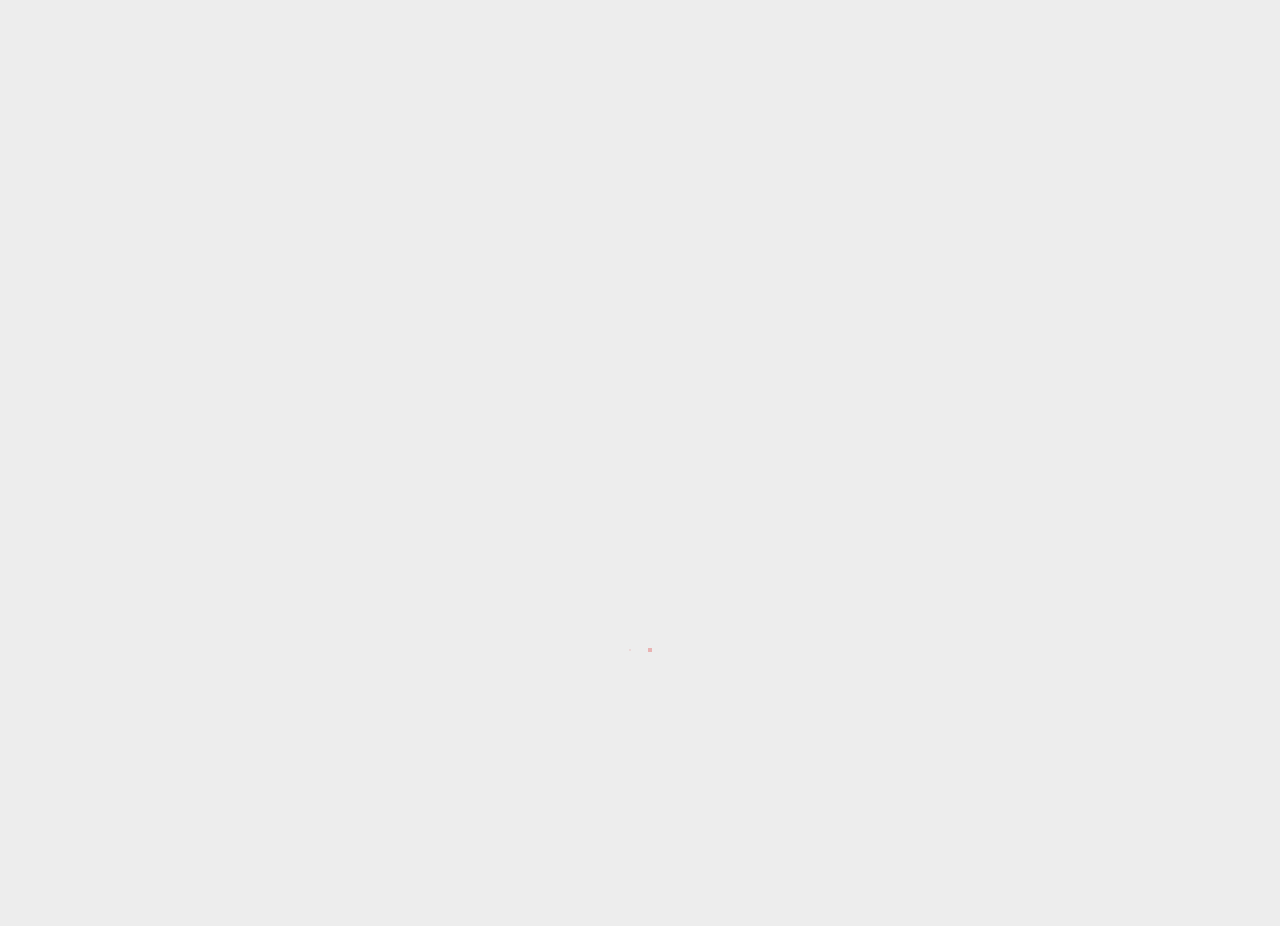Bounding box coordinates are to be given in the format (top-left x, top-left y, bottom-right x, bottom-right y). All values must be floating point numbers between 0 and 1. Provide the bounding box coordinate for the UI element described as: Mahangar Arewa

[0.337, 0.193, 0.435, 0.246]